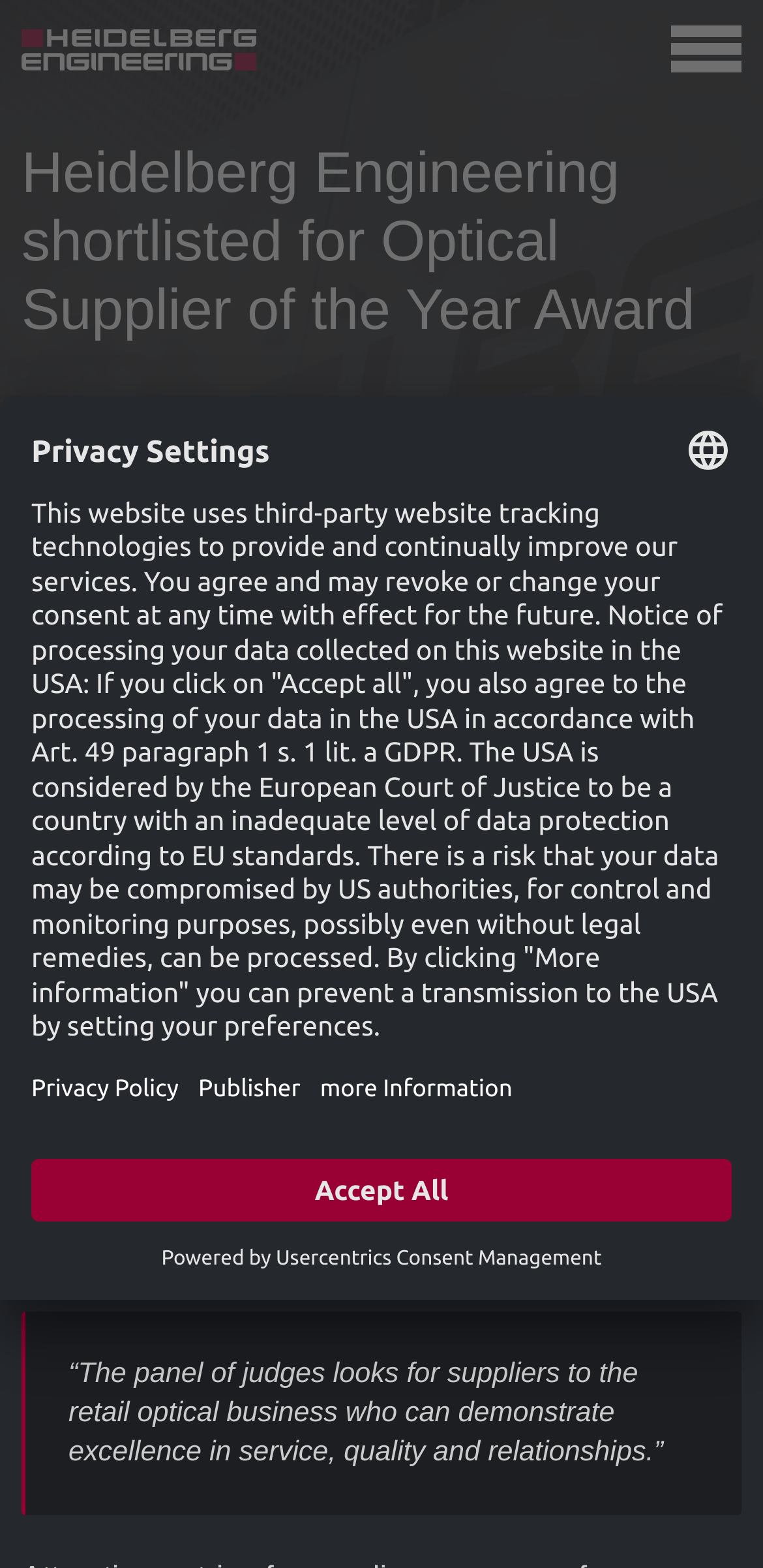Give a detailed account of the webpage's layout and content.

The webpage appears to be an article from Heidelberg Engineering Ltd, announcing that the company has been shortlisted for the Optician Awards Optical Supplier of the Year Award 2019. 

At the top left of the page, there is a link. Next to it, a button labeled "Open navigation" is located, which controls the off-canvas navigation menu. 

Below the navigation button, a heading with the title of the article is displayed, followed by a time stamp indicating the publication date, March 6, 2019. 

A link and a static text "Hemel Hempstead, United Kingdom" are positioned below the time stamp. 

The main content of the article is a paragraph of text that describes the award and the selection criteria. This paragraph is followed by a blockquote containing a quote from the panel of judges. 

On the right side of the page, near the bottom, there is another link. 

At the bottom left of the page, a button labeled "Open Privacy settings" is located. When clicked, it opens a dialog box with the title "Privacy Settings". 

Inside the dialog box, there is a heading "Privacy Settings" and a button to select a language, accompanied by an image. 

Below the language selection button, a lengthy static text explains the website's privacy policy, including the use of third-party tracking technologies and the processing of user data in the USA. 

Three links, "Open Privacy Policy", "Open Publisher", and a button "more Information" are positioned below the privacy policy text. 

At the bottom of the dialog box, a button labeled "Accept All" is located. 

Finally, at the very bottom of the page, there is a static text "Powered by" followed by a link to "Usercentrics Consent Management".